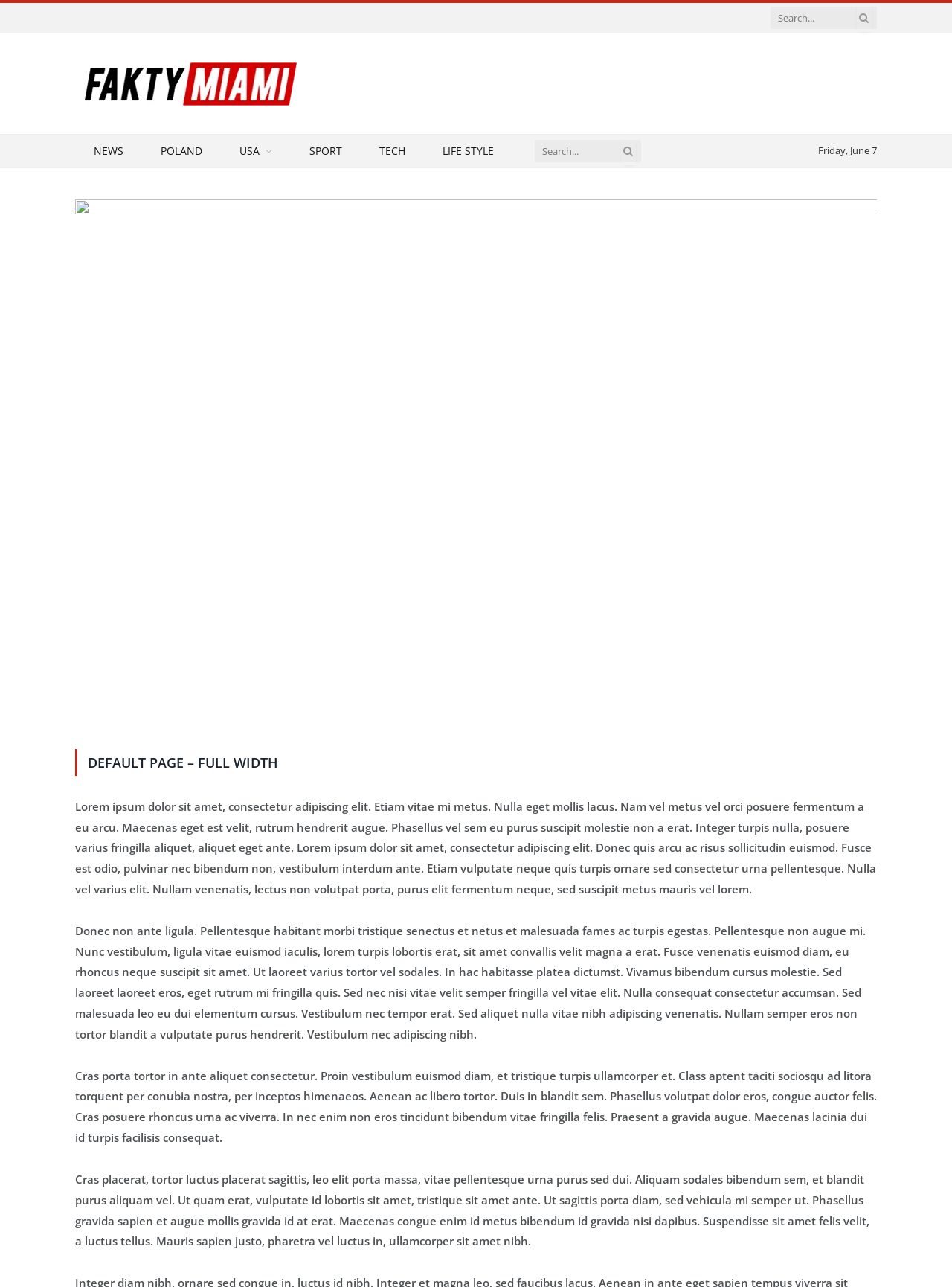Specify the bounding box coordinates of the area that needs to be clicked to achieve the following instruction: "Click on the 'Post Comment' button".

None